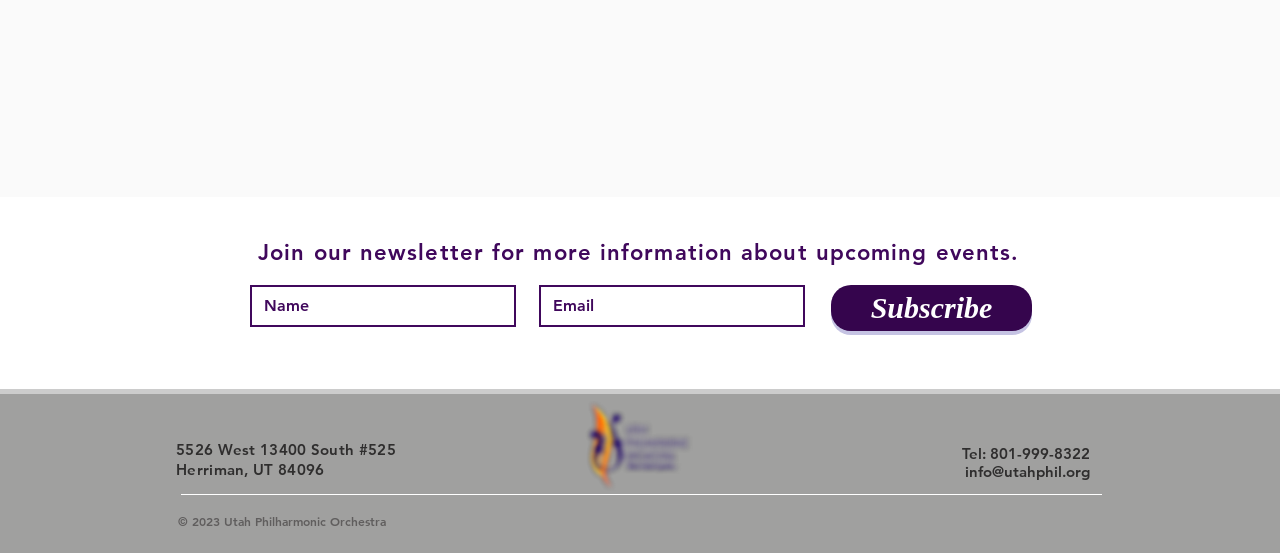Find the bounding box coordinates of the clickable element required to execute the following instruction: "Call the phone number". Provide the coordinates as four float numbers between 0 and 1, i.e., [left, top, right, bottom].

[0.742, 0.796, 0.861, 0.843]